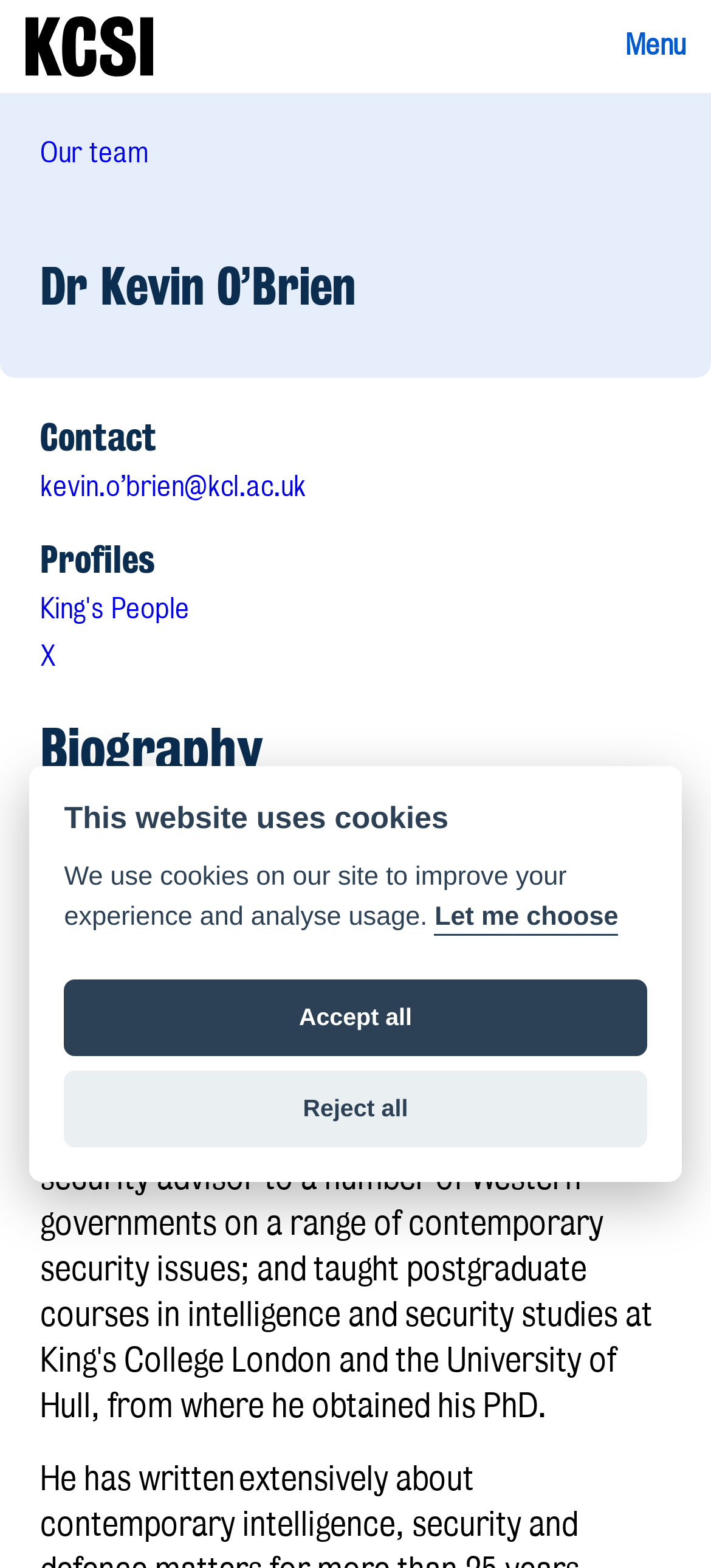Identify the bounding box of the UI element described as follows: "parent_node: Play Video". Provide the coordinates as four float numbers in the range of 0 to 1 [left, top, right, bottom].

None